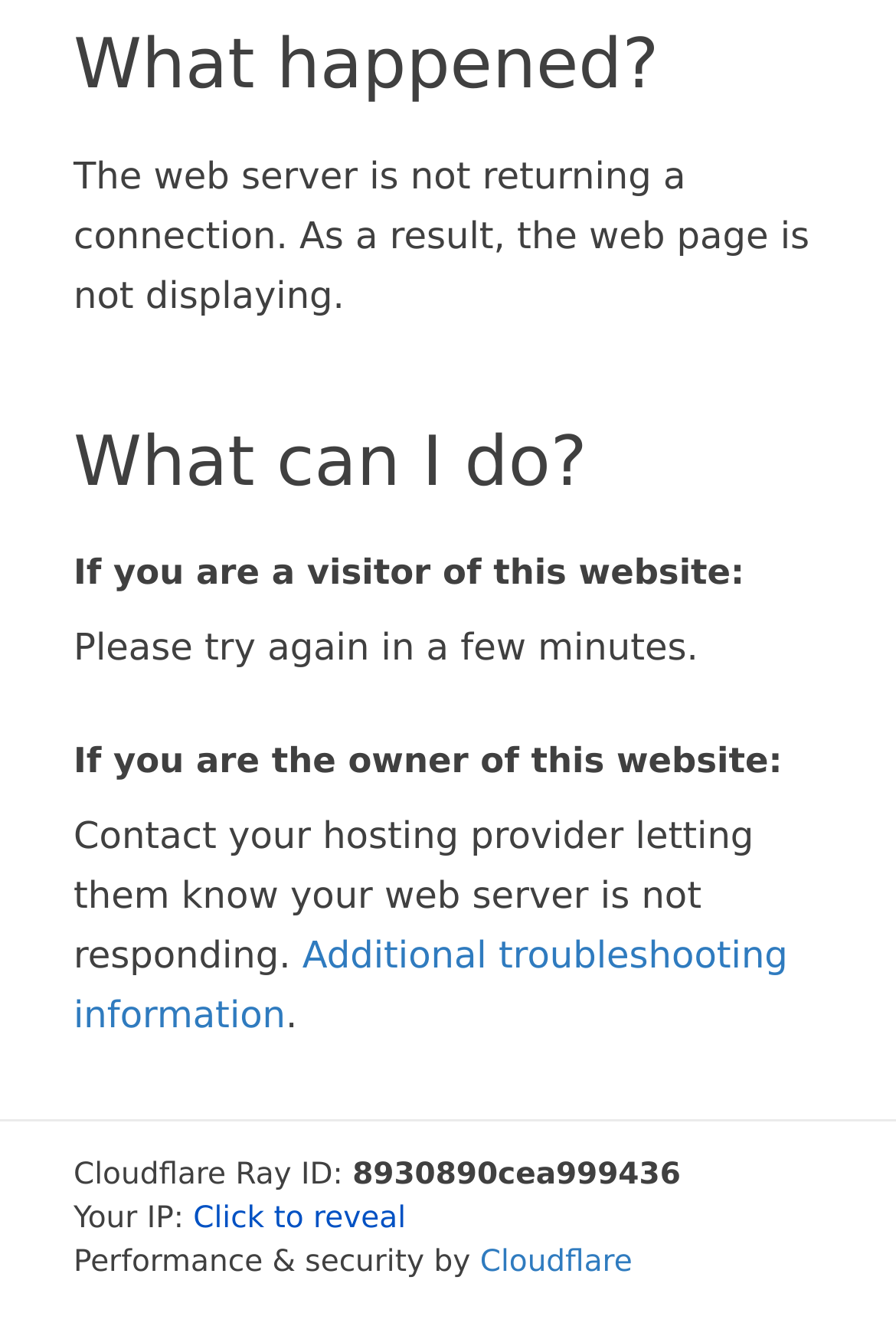Utilize the details in the image to give a detailed response to the question: What is the current status of the web server?

The webpage indicates that the web server is not returning a connection, which is the reason why the webpage is not displaying. This information is provided in the StaticText element with the text 'The web server is not returning a connection. As a result, the web page is not displaying.'